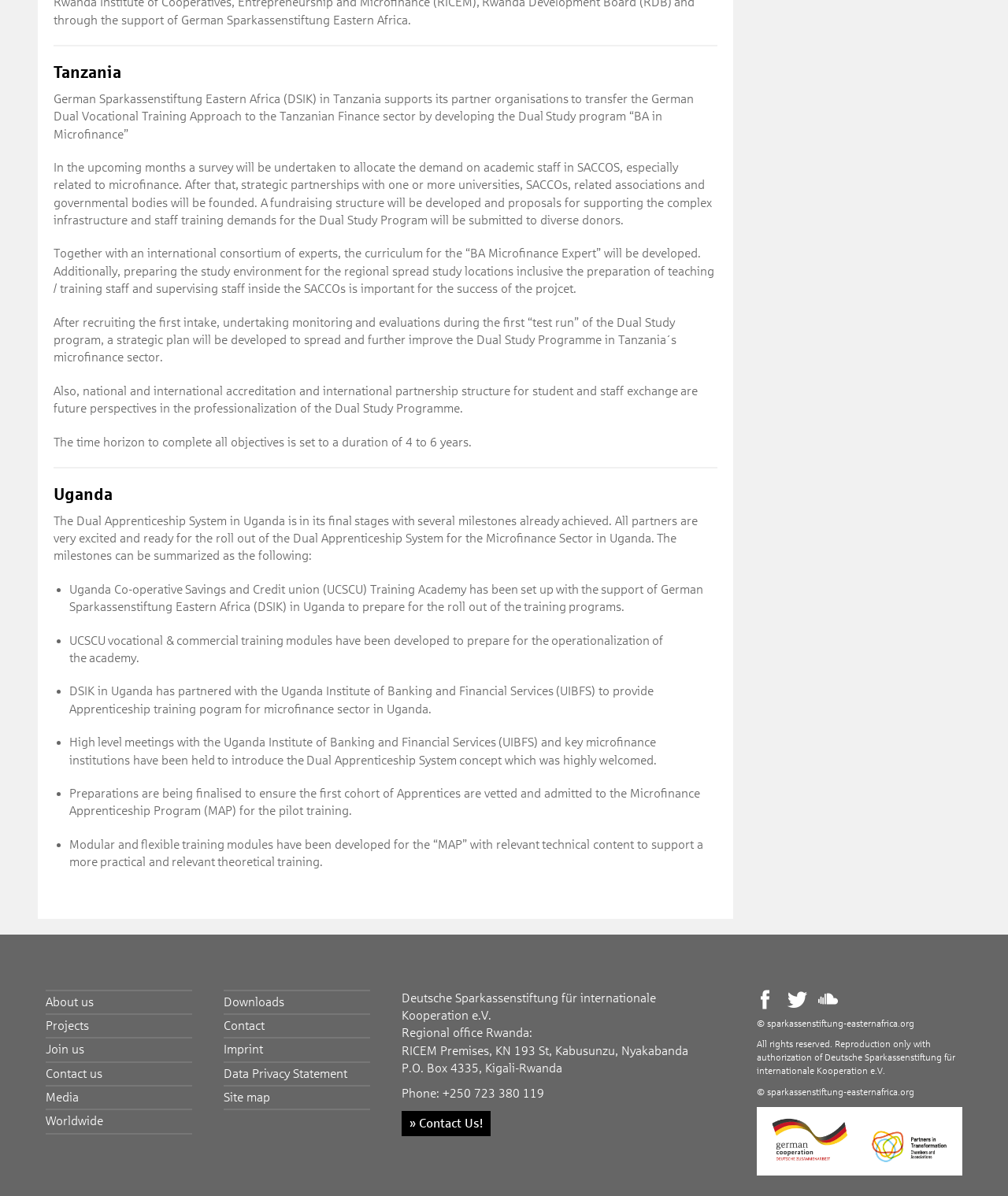Please specify the bounding box coordinates of the clickable region to carry out the following instruction: "Click on 'Facebook'". The coordinates should be four float numbers between 0 and 1, in the format [left, top, right, bottom].

[0.755, 0.827, 0.774, 0.844]